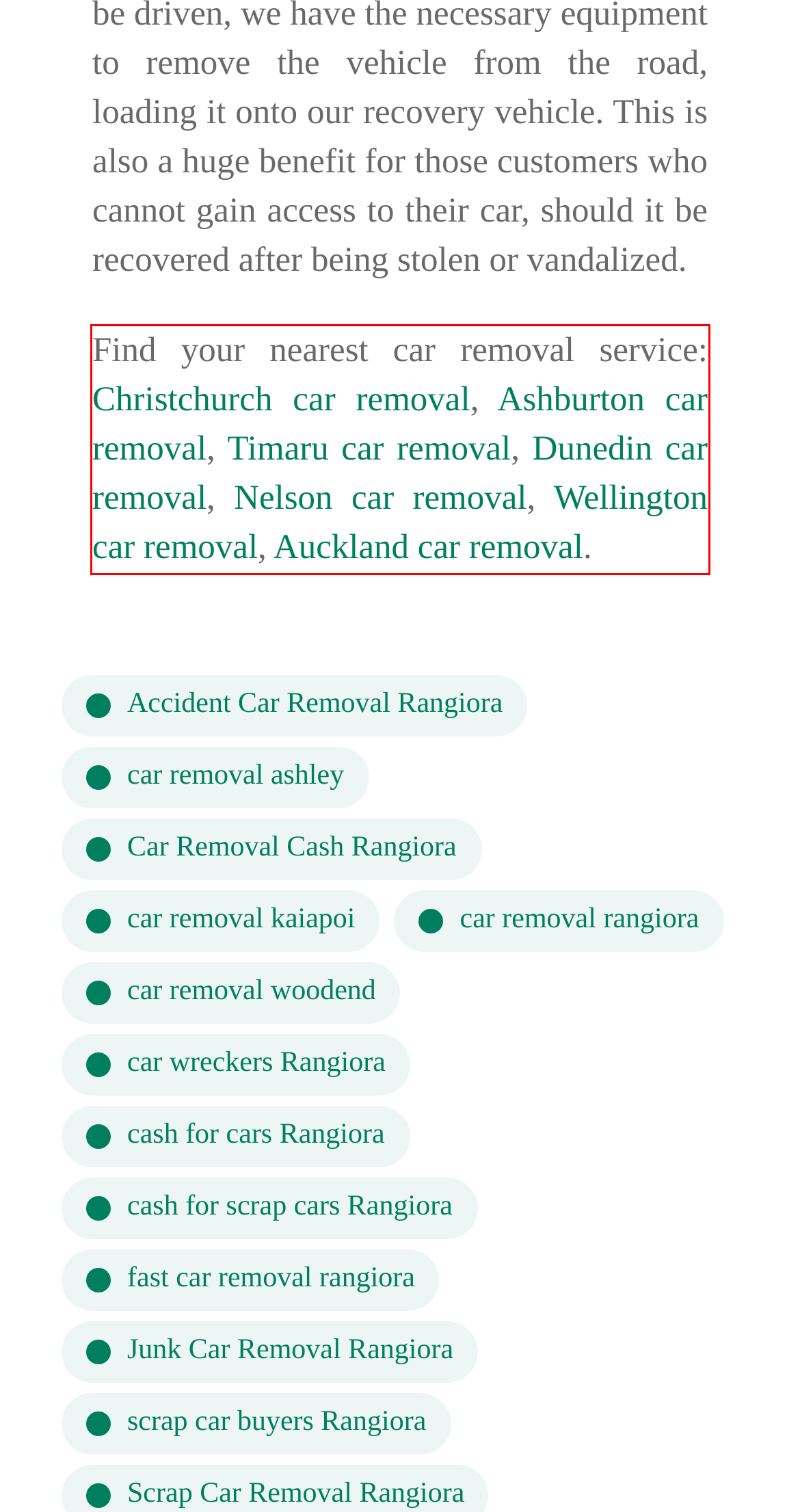Identify the text inside the red bounding box in the provided webpage screenshot and transcribe it.

Find your nearest car removal service: Christchurch car removal, Ashburton car removal, Timaru car removal, Dunedin car removal, Nelson car removal, Wellington car removal, Auckland car removal.